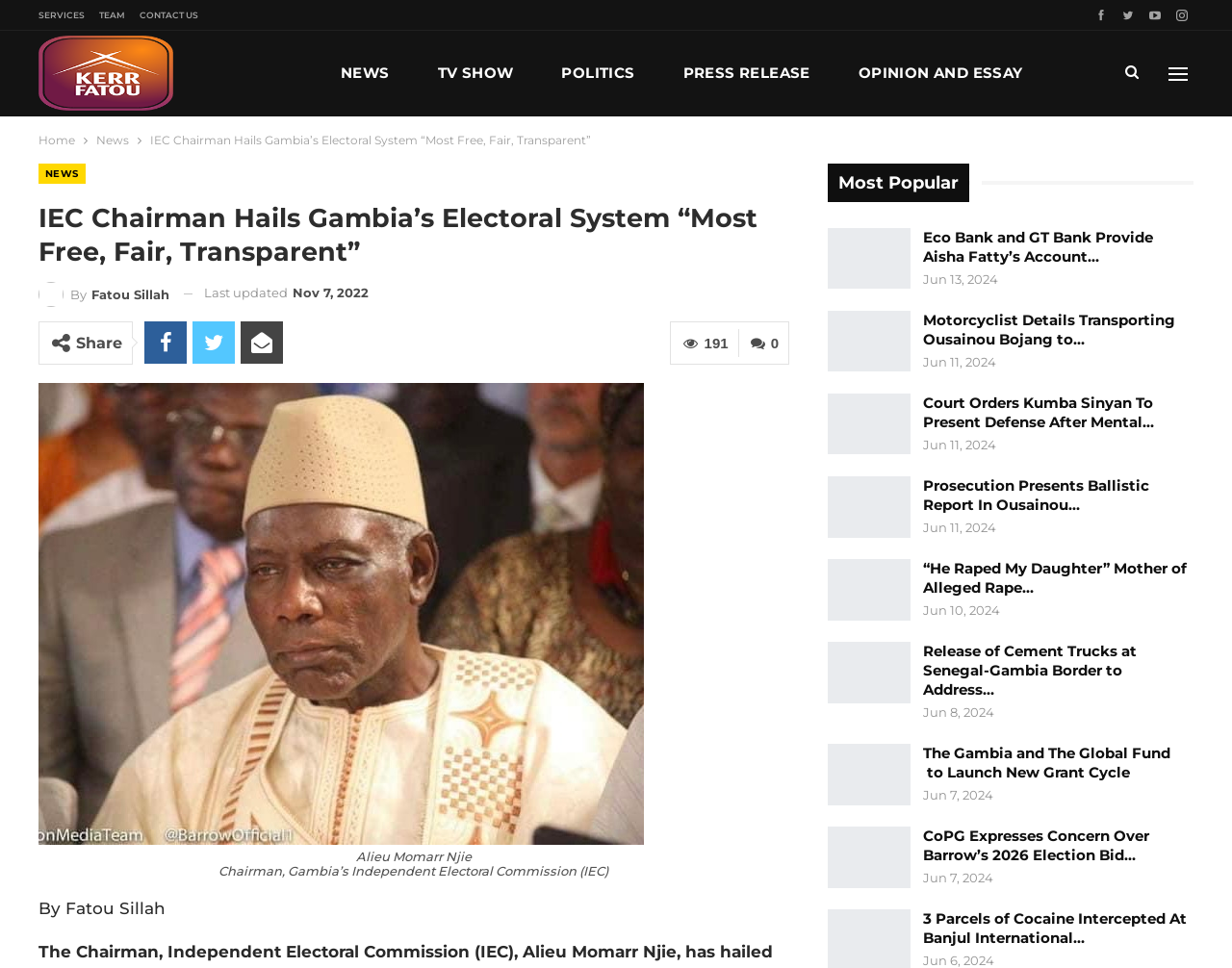Using the format (top-left x, top-left y, bottom-right x, bottom-right y), and given the element description, identify the bounding box coordinates within the screenshot: 0

[0.599, 0.332, 0.641, 0.377]